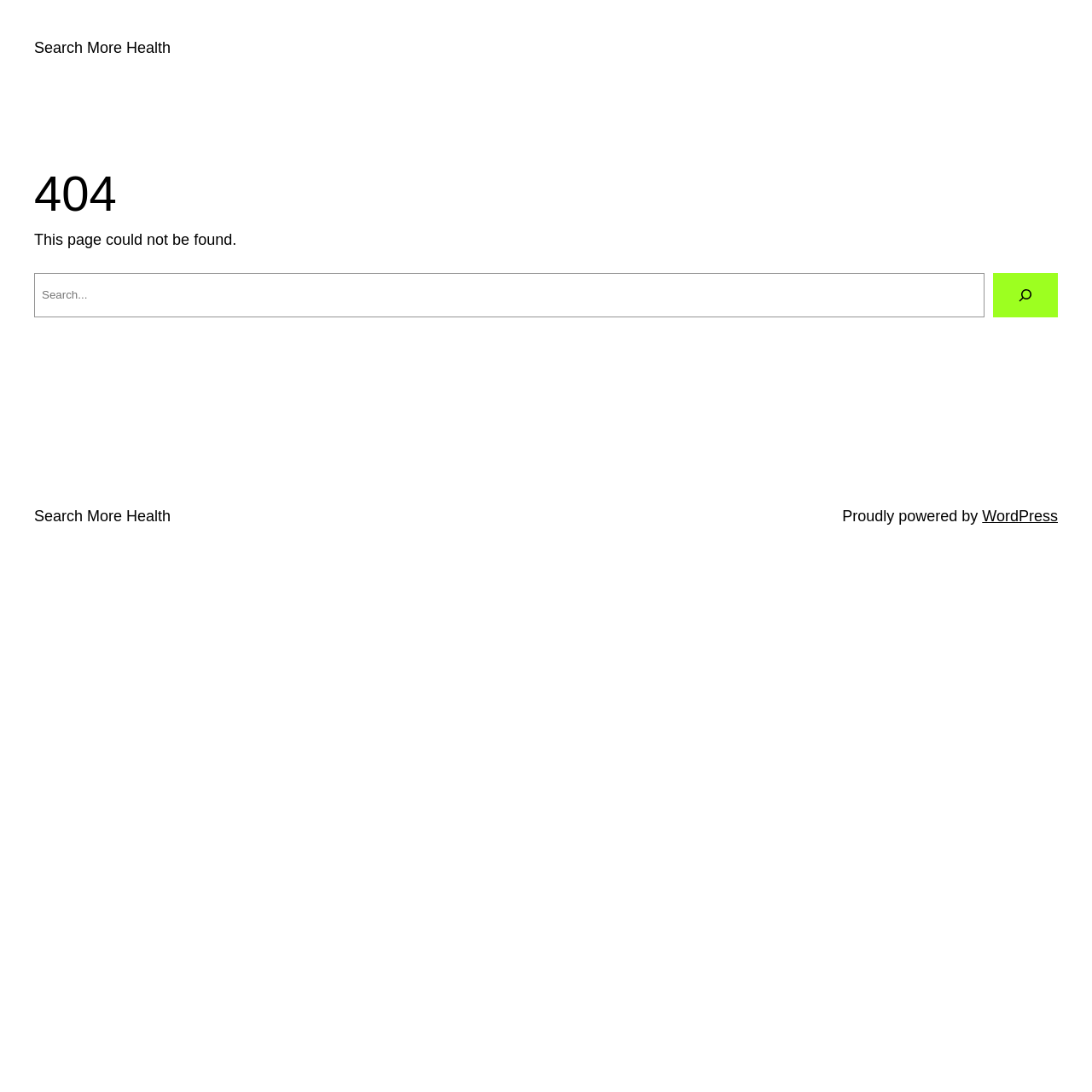What is the text above the search box?
Please use the image to deliver a detailed and complete answer.

I found the answer by looking at the StaticText element with the text 'This page could not be found.' which is located above the search box.